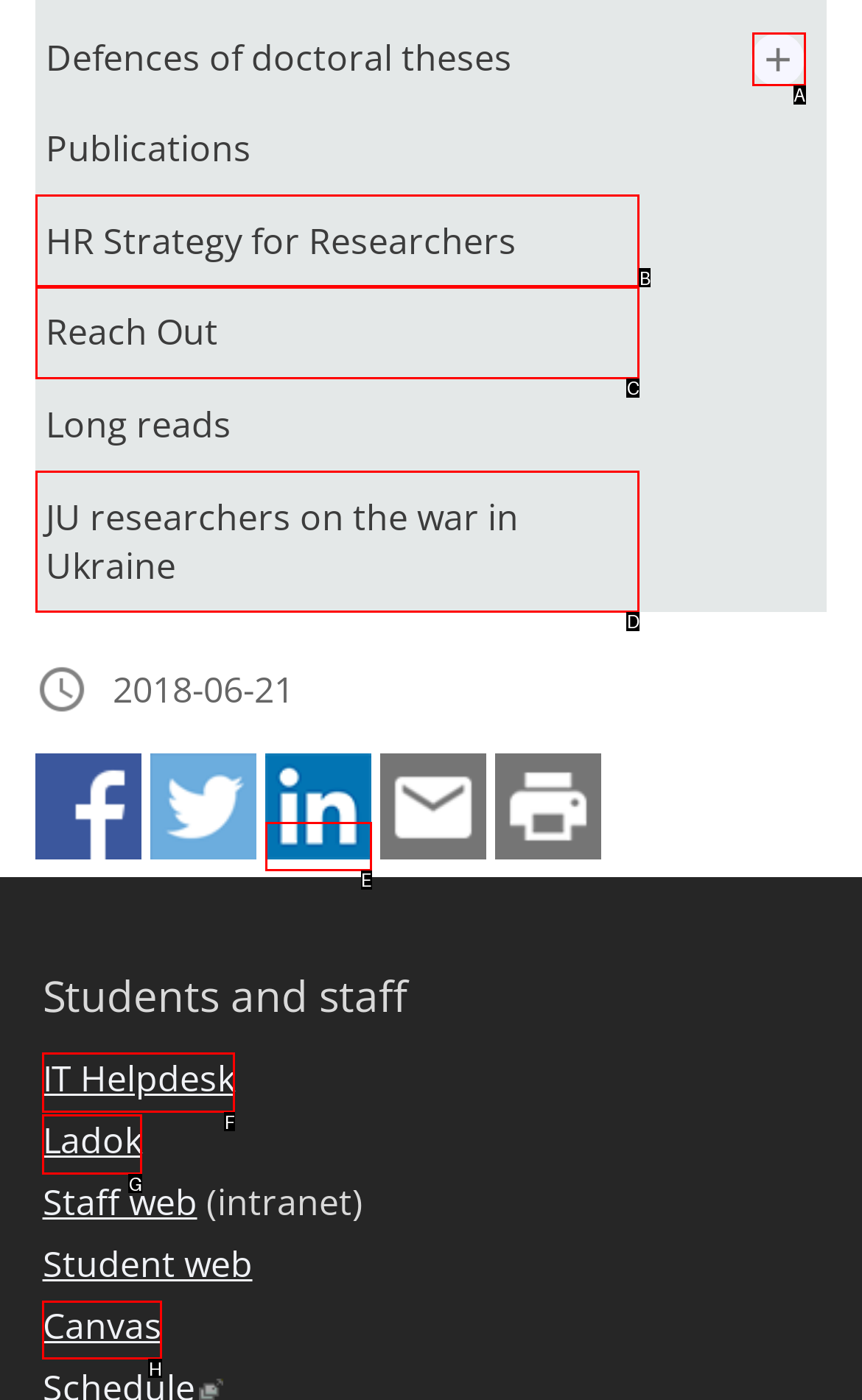Select the UI element that should be clicked to execute the following task: Go to Canvas
Provide the letter of the correct choice from the given options.

H